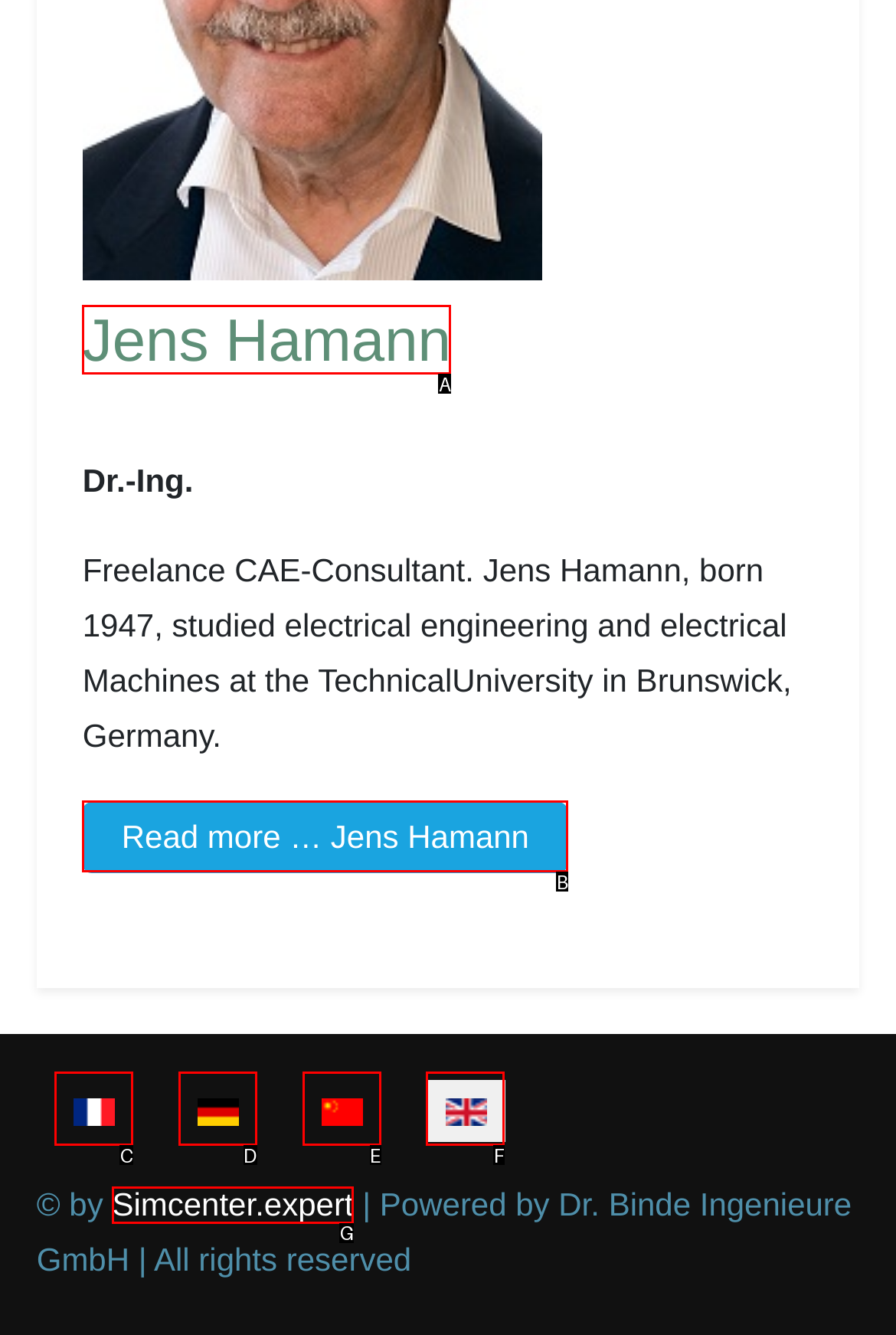Choose the option that best matches the element: Simcenter.expert
Respond with the letter of the correct option.

G